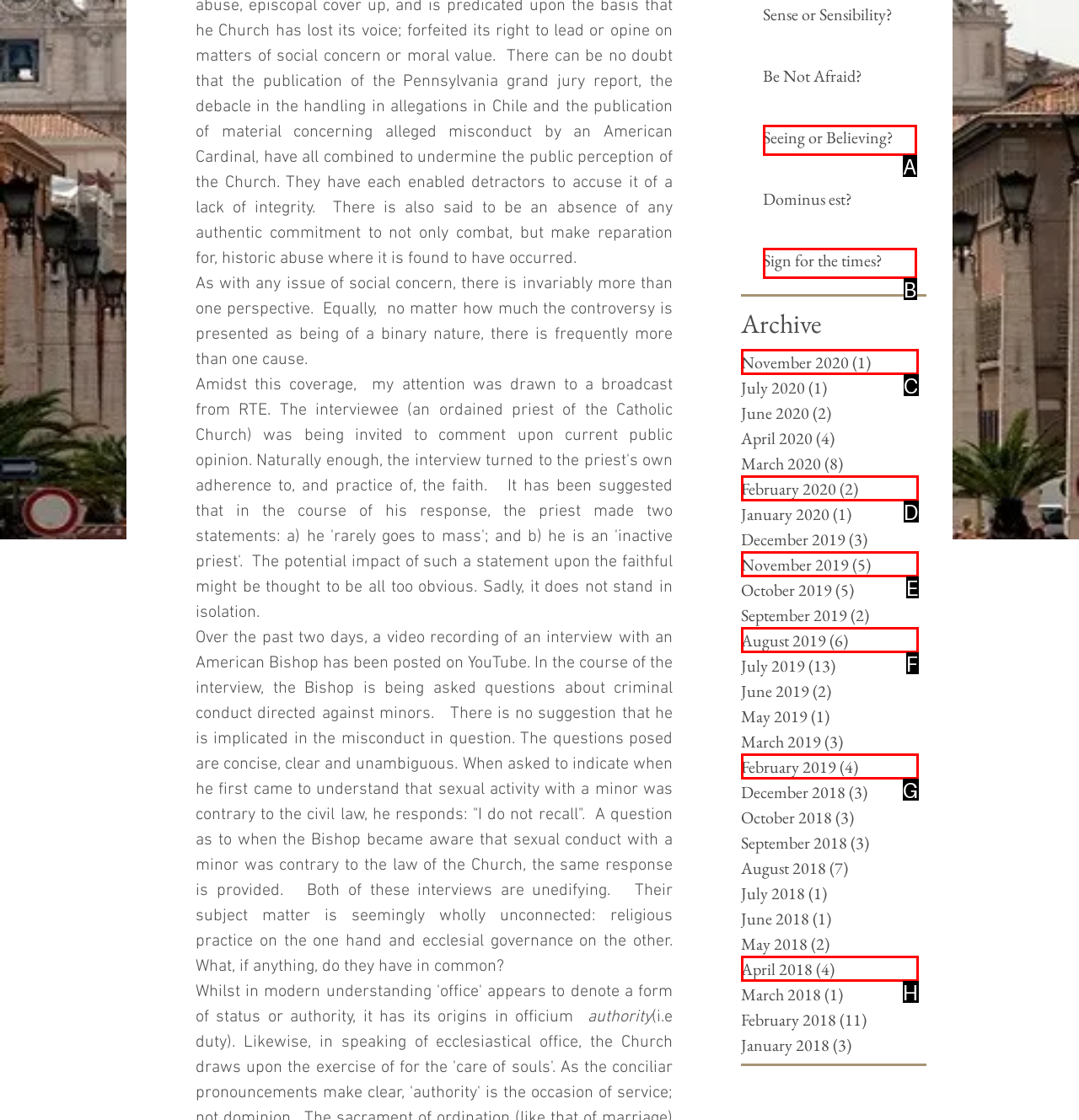Look at the description: Seeing or Believing?
Determine the letter of the matching UI element from the given choices.

A